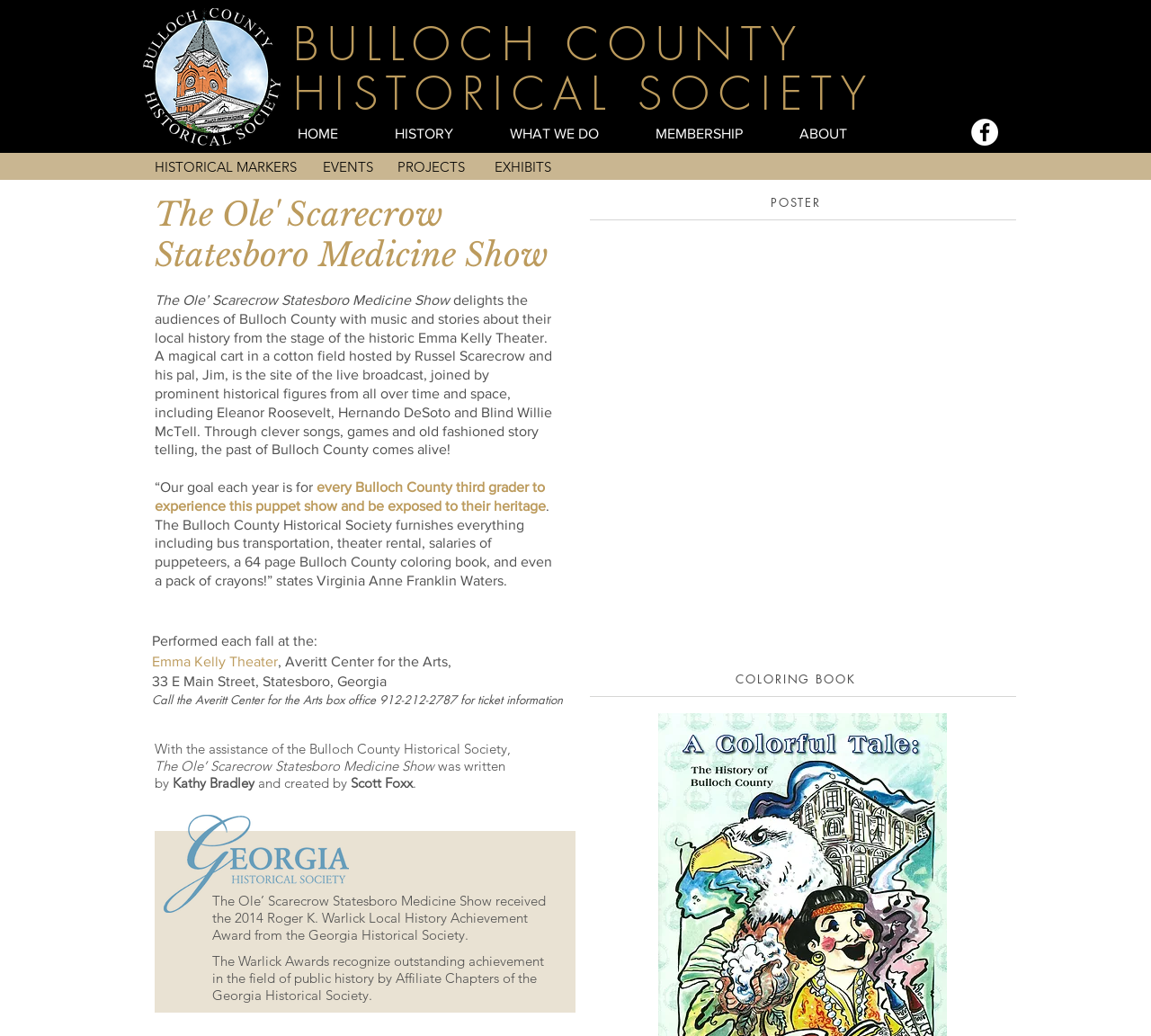Please provide a comprehensive response to the question below by analyzing the image: 
Where is the Emma Kelly Theater located?

I found the answer by looking at the text 'Emma Kelly Theater, Averitt Center for the Arts, 33 E Main Street, Statesboro, Georgia' which provides the location of the theater.